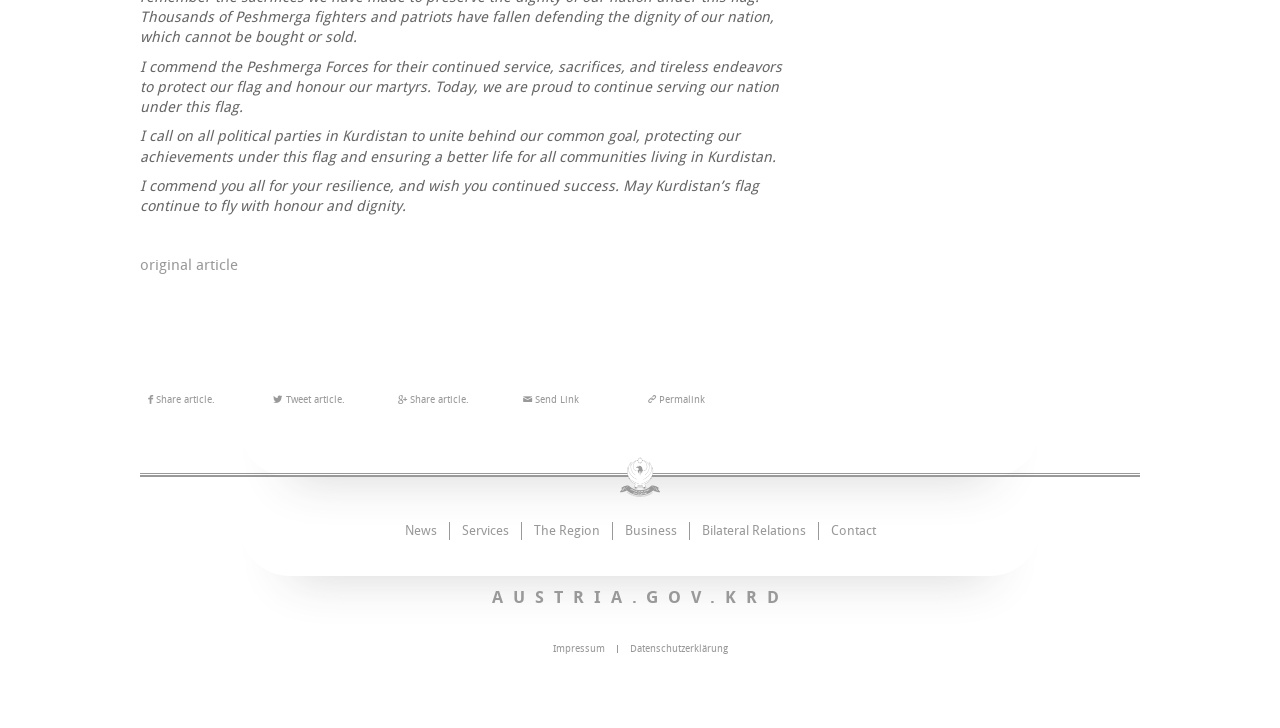Using the information in the image, give a comprehensive answer to the question: 
What is the language of the text?

The language of the text is English, which can be inferred from the quotes and the navigation links at the bottom, which are all in English.